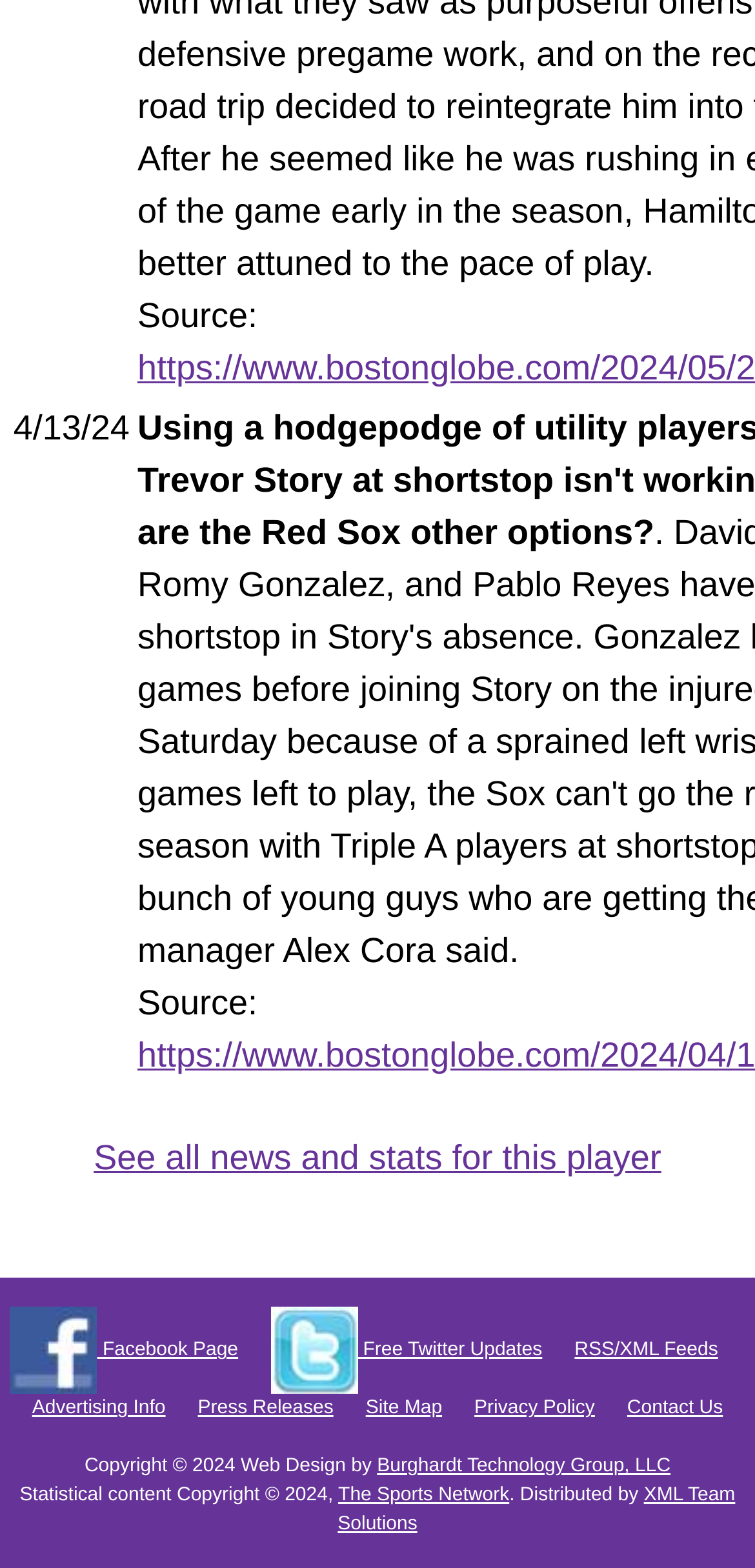Please find the bounding box coordinates for the clickable element needed to perform this instruction: "View player news and stats".

[0.124, 0.726, 0.876, 0.751]